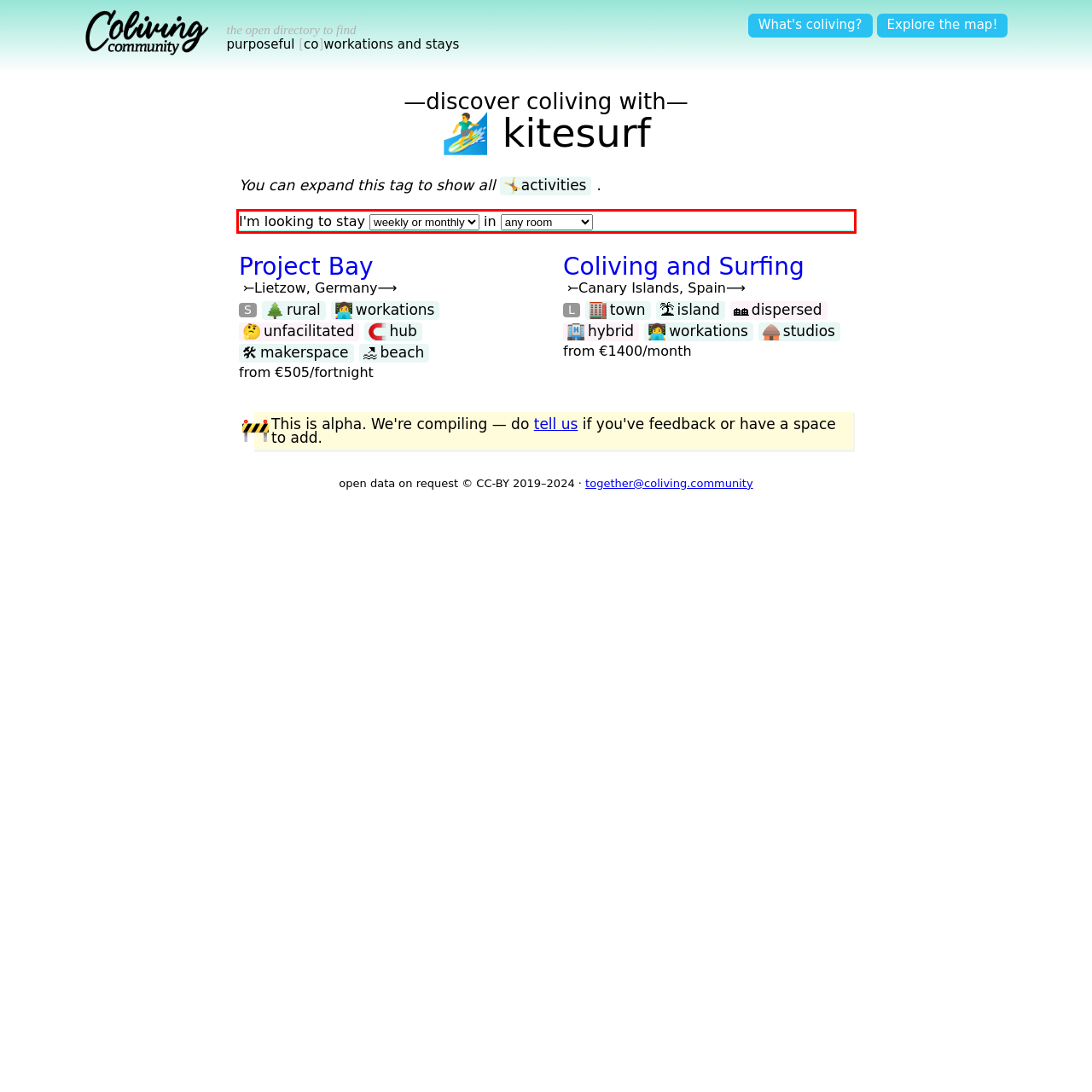Analyze the red bounding box in the provided webpage screenshot and generate the text content contained within.

I'm looking to stay weekly or monthly a couple of weeks a month or two in any room a private room a shared room